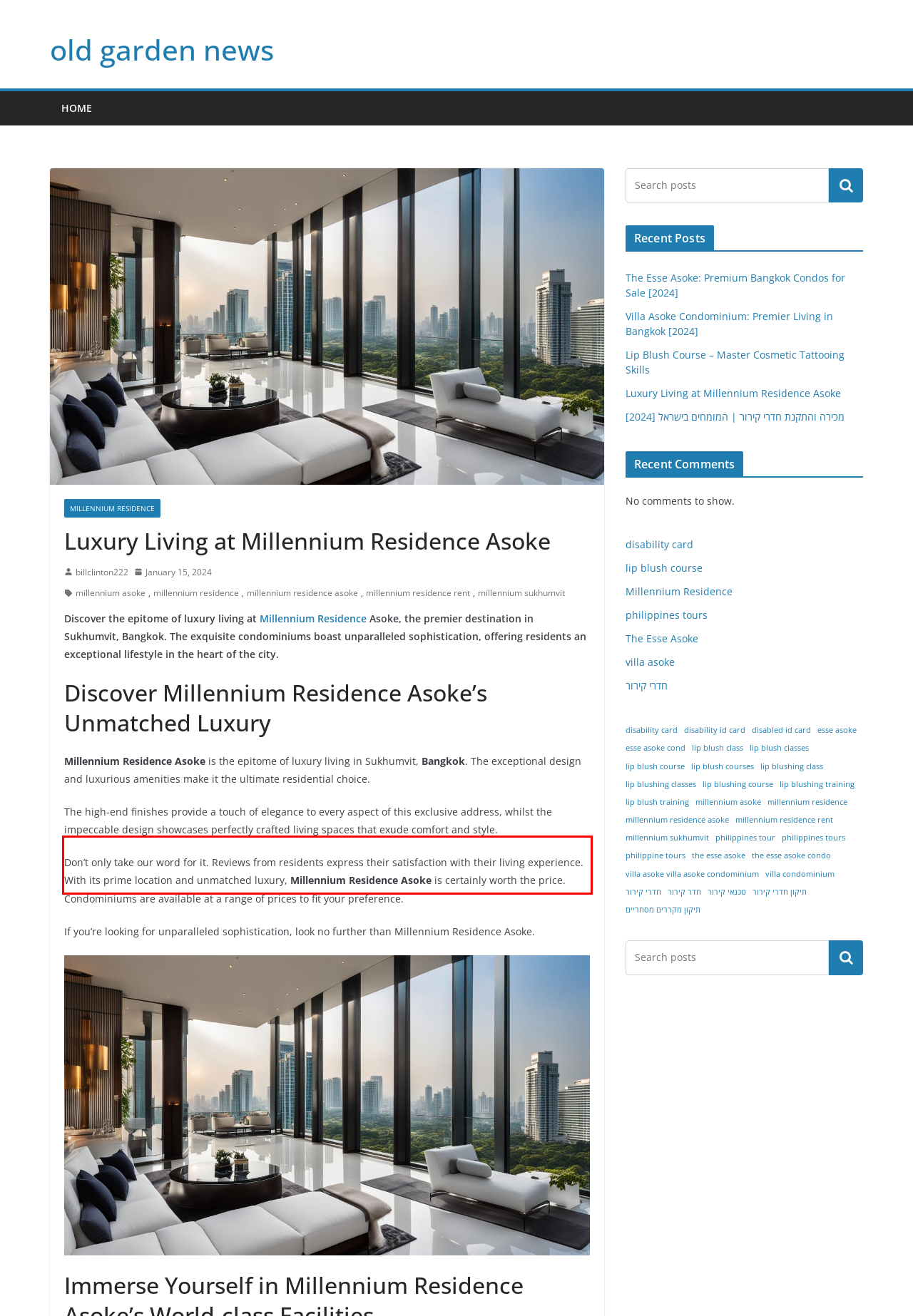You are given a screenshot with a red rectangle. Identify and extract the text within this red bounding box using OCR.

Don’t only take our word for it. Reviews from residents express their satisfaction with their living experience. With its prime location and unmatched luxury, Millennium Residence Asoke is certainly worth the price. Condominiums are available at a range of prices to fit your preference.